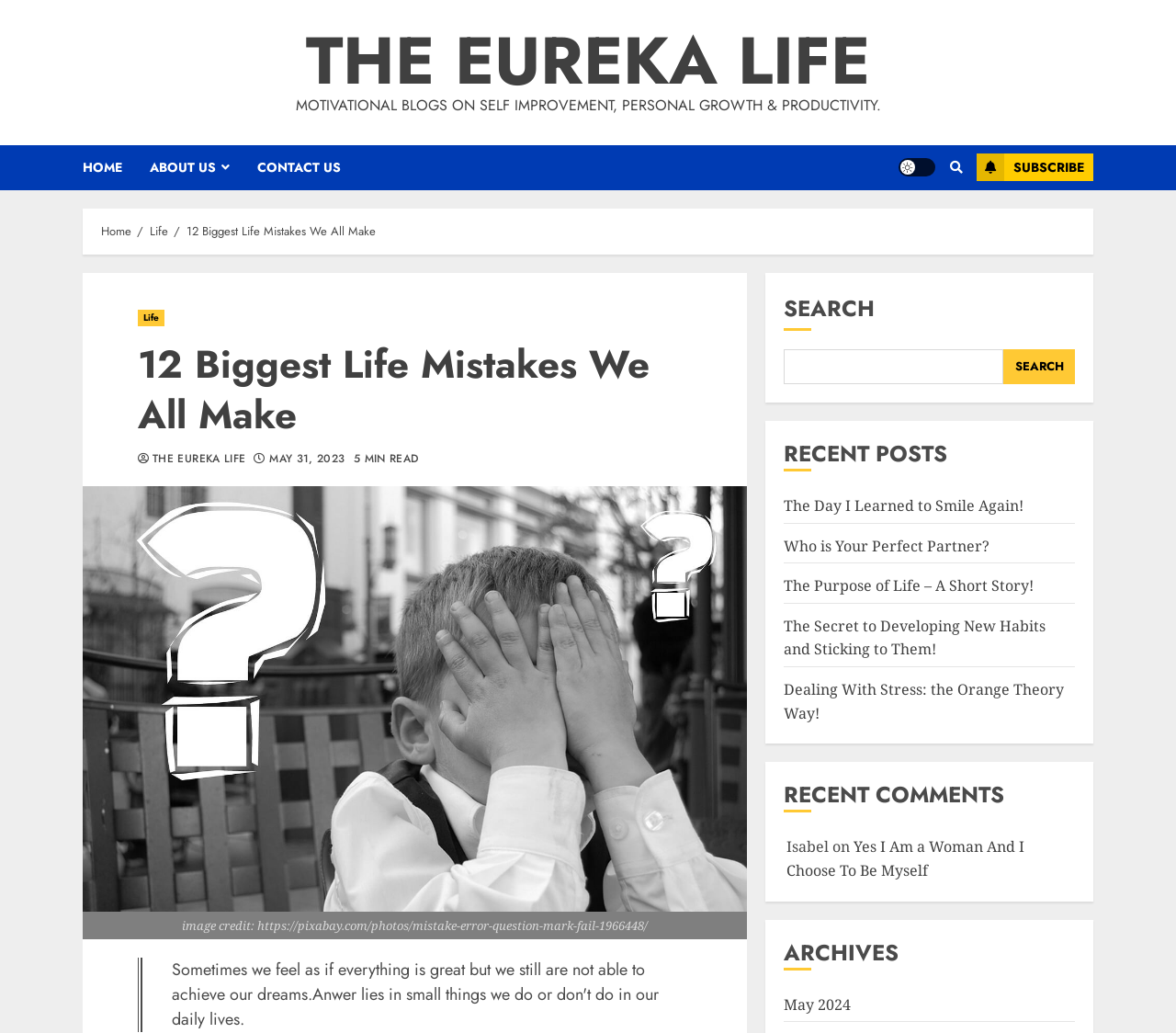Show me the bounding box coordinates of the clickable region to achieve the task as per the instruction: "subscribe to the newsletter".

[0.83, 0.149, 0.93, 0.175]